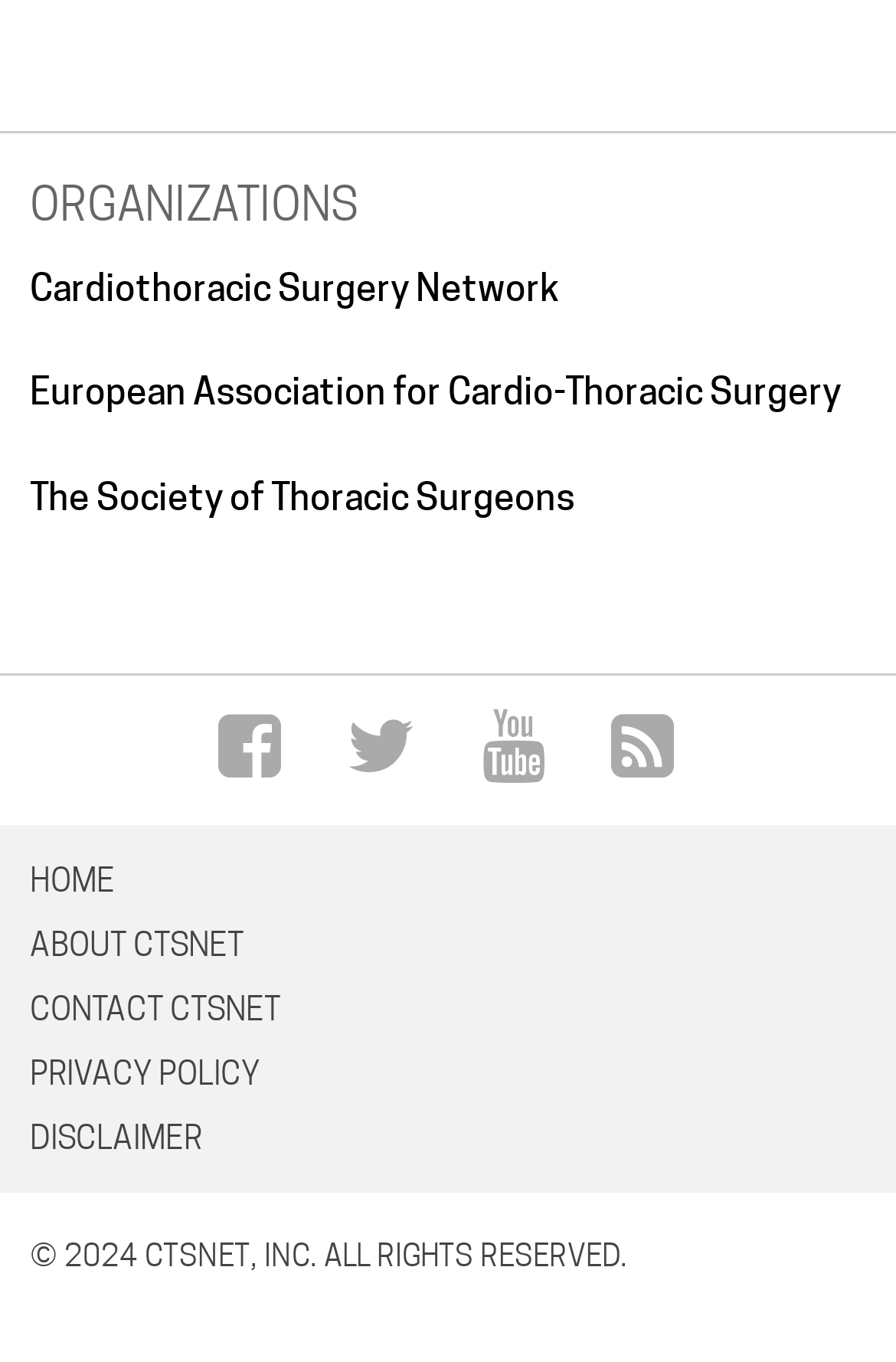Specify the bounding box coordinates of the area to click in order to execute this command: 'visit Cardiothoracic Surgery Network'. The coordinates should consist of four float numbers ranging from 0 to 1, and should be formatted as [left, top, right, bottom].

[0.033, 0.195, 0.623, 0.227]